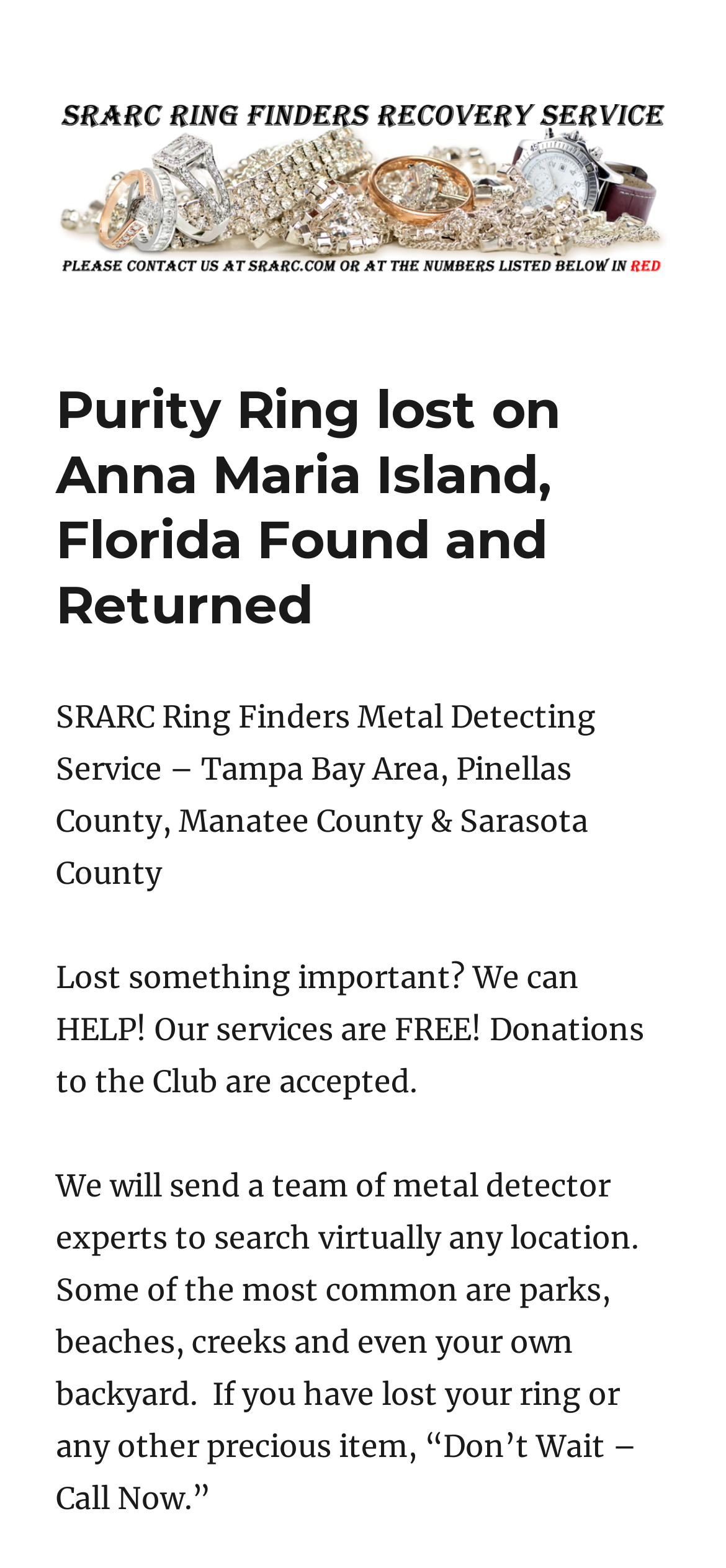Please find and generate the text of the main header of the webpage.

Purity Ring lost on Anna Maria Island, Florida Found and Returned